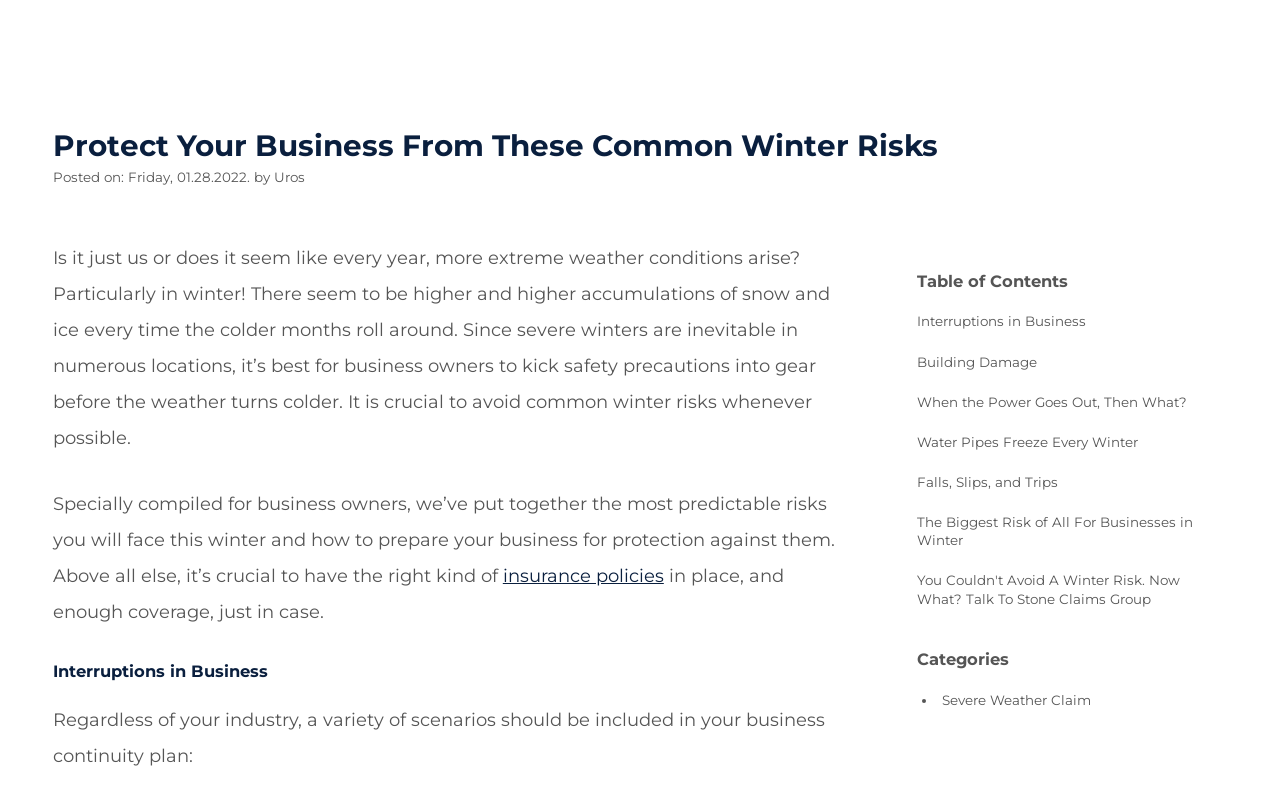Can you identify the bounding box coordinates of the clickable region needed to carry out this instruction: 'Click on CONDOMINIUM ASSOCIATIONS'? The coordinates should be four float numbers within the range of 0 to 1, stated as [left, top, right, bottom].

[0.146, 0.058, 0.283, 0.084]